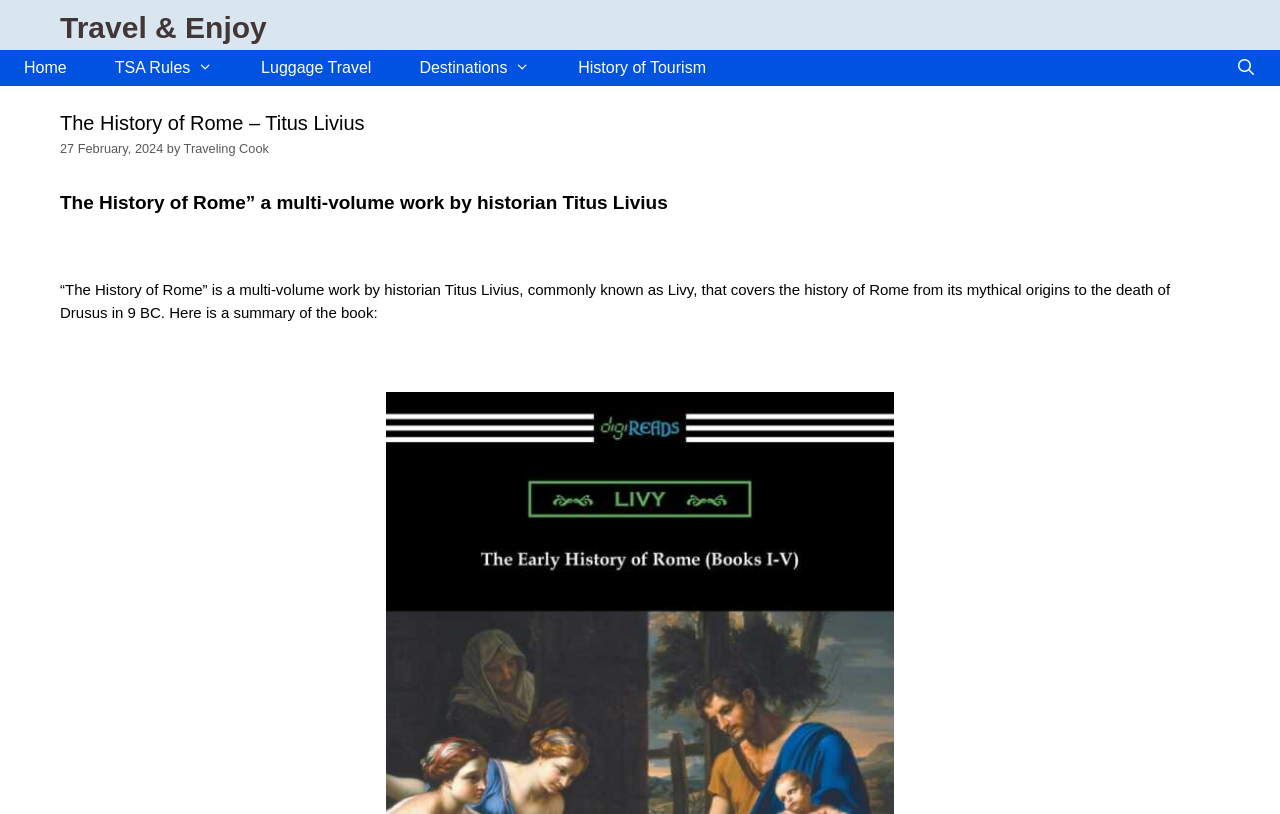Locate the heading on the webpage and return its text.

The History of Rome – Titus Livius